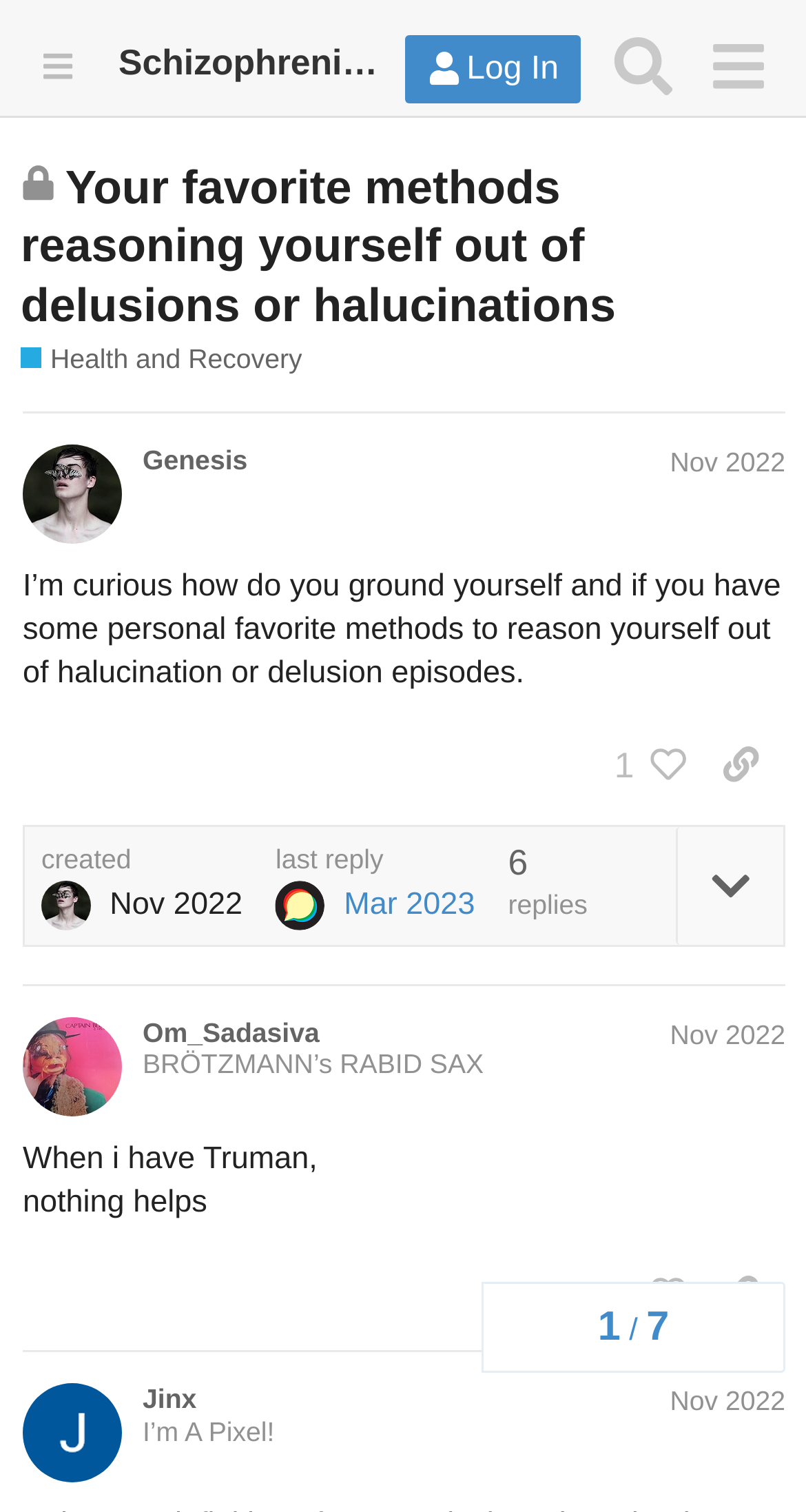Show the bounding box coordinates of the region that should be clicked to follow the instruction: "Like the post by Genesis."

[0.729, 0.48, 0.864, 0.532]